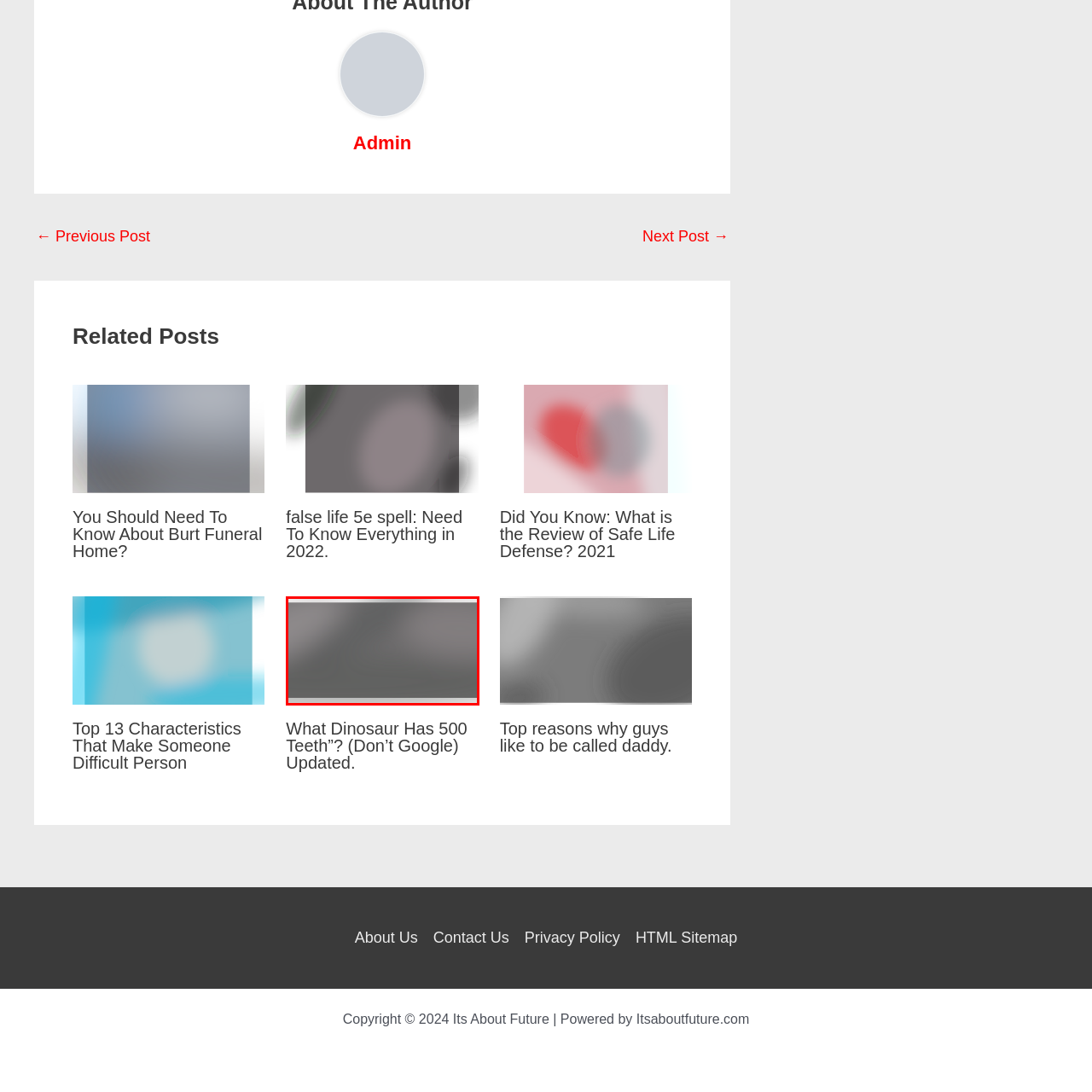Explain what is happening in the image inside the red outline in great detail.

The image titled "what dinosaur has 500 teeth" features an abstract, muted design, conveying a sense of mystery and intrigue. It correlates with an article that engages readers in a playful exploration of an unusual question about dinosaurs. This article aims to spark curiosity and invite readers to uncover the surprising and lesser-known facts about prehistoric creatures, emphasizing fun and education in a lighthearted manner. The overall aesthetic of the image complements the theme of discovery and wonder associated with the seemingly bizarre question posed in the article.